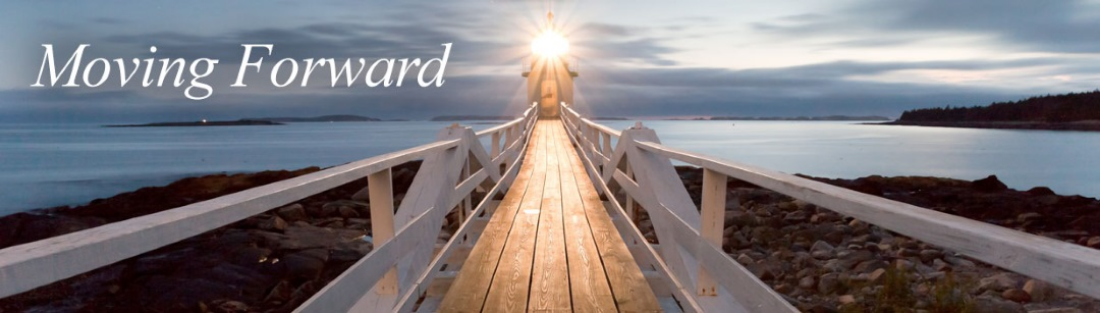What is the mood of the scene?
Give a one-word or short phrase answer based on the image.

Peaceful